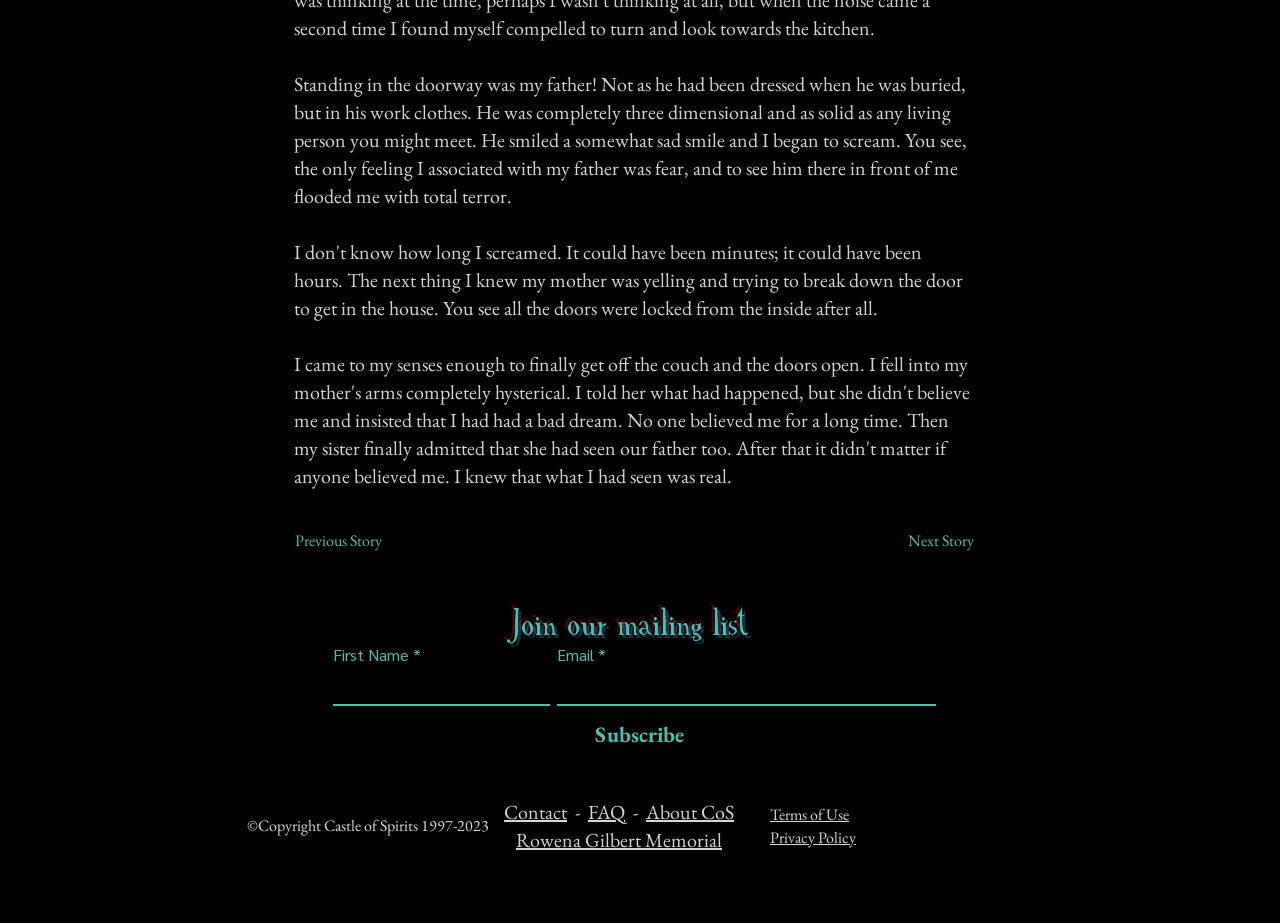Could you specify the bounding box coordinates for the clickable section to complete the following instruction: "Visit the FAQ page"?

[0.459, 0.866, 0.488, 0.894]